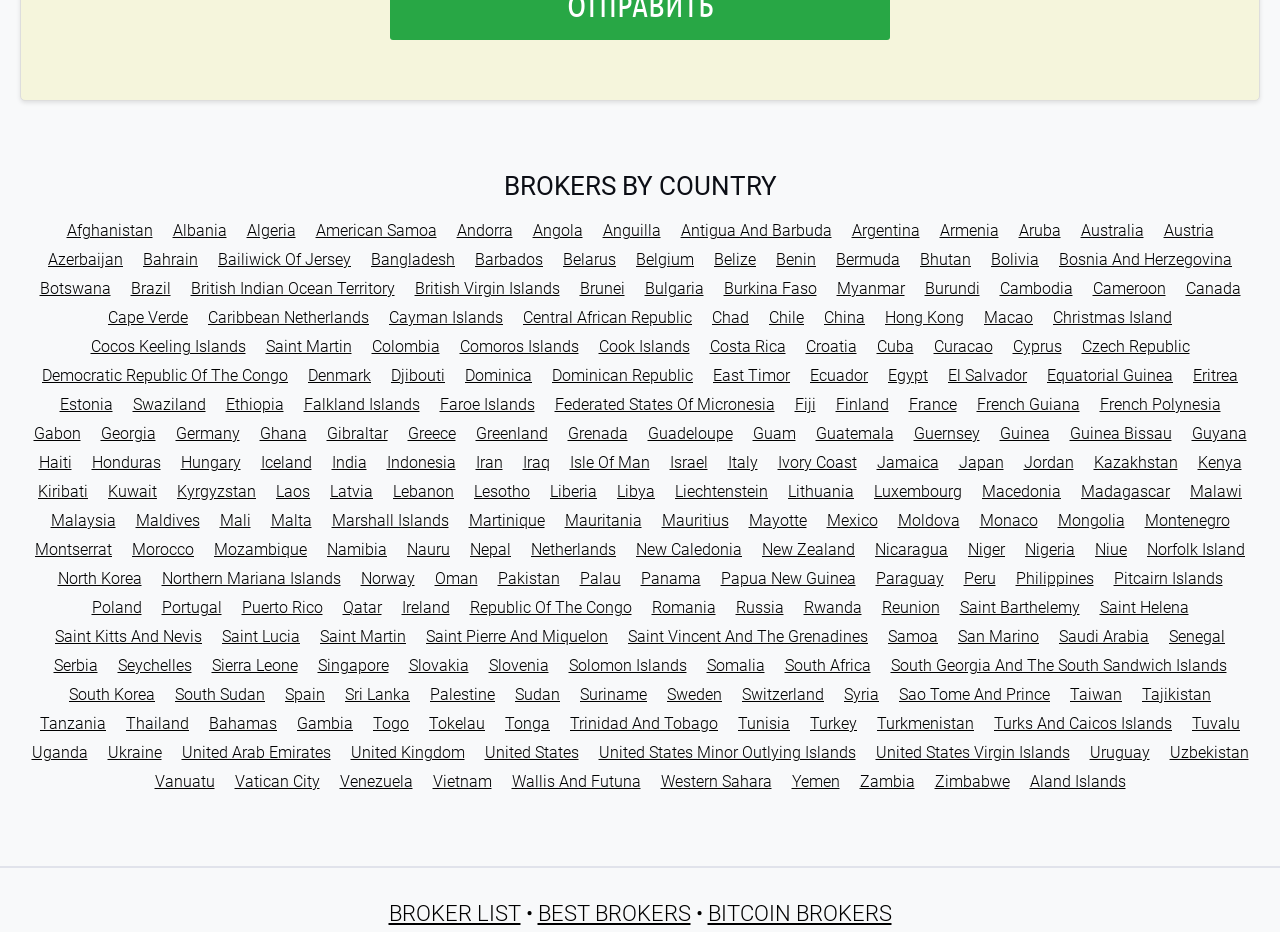Can you specify the bounding box coordinates for the region that should be clicked to fulfill this instruction: "Click on Afghanistan".

[0.052, 0.238, 0.119, 0.258]